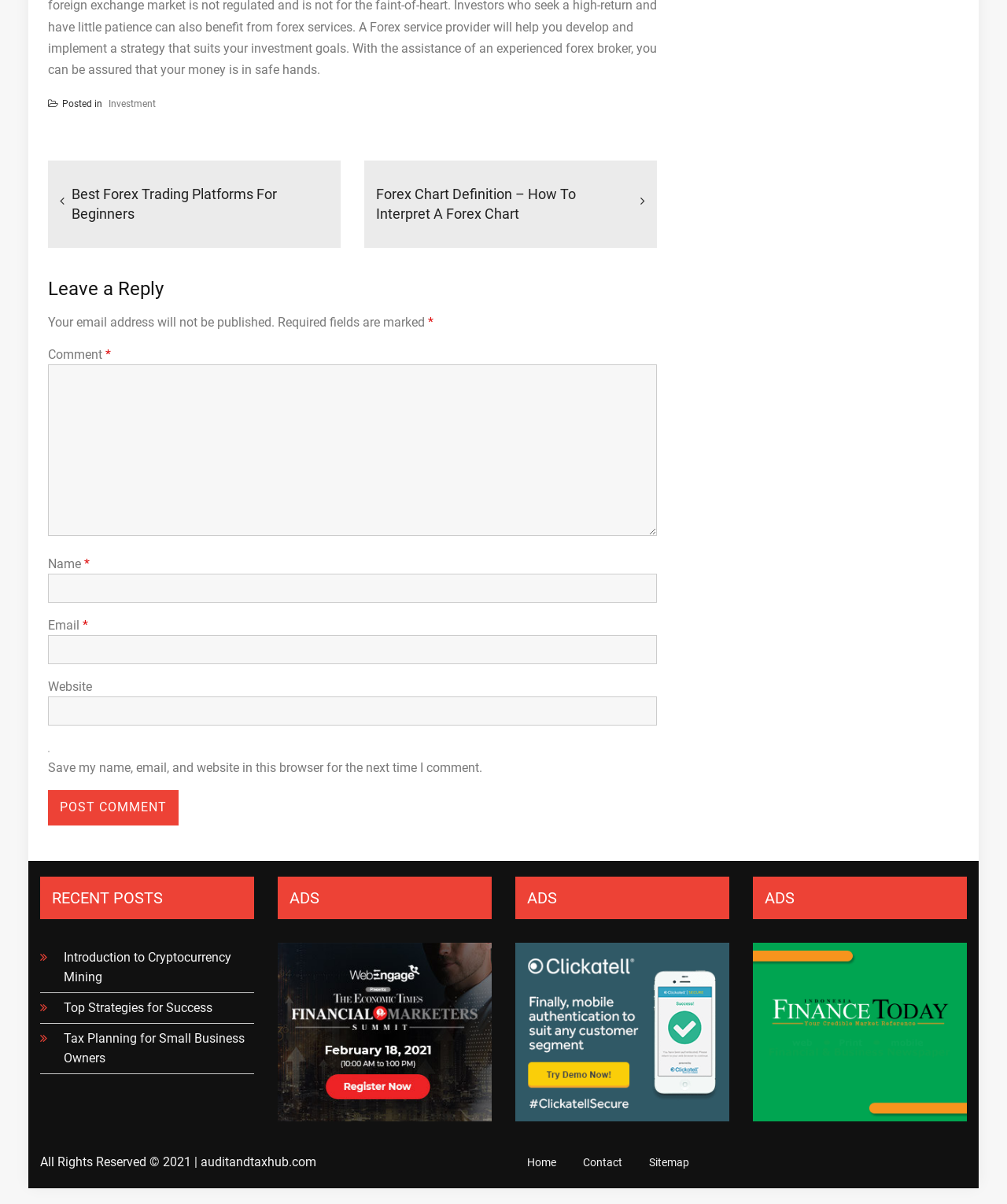What is the navigation menu at the bottom?
Please use the visual content to give a single word or phrase answer.

Home, Contact, Sitemap